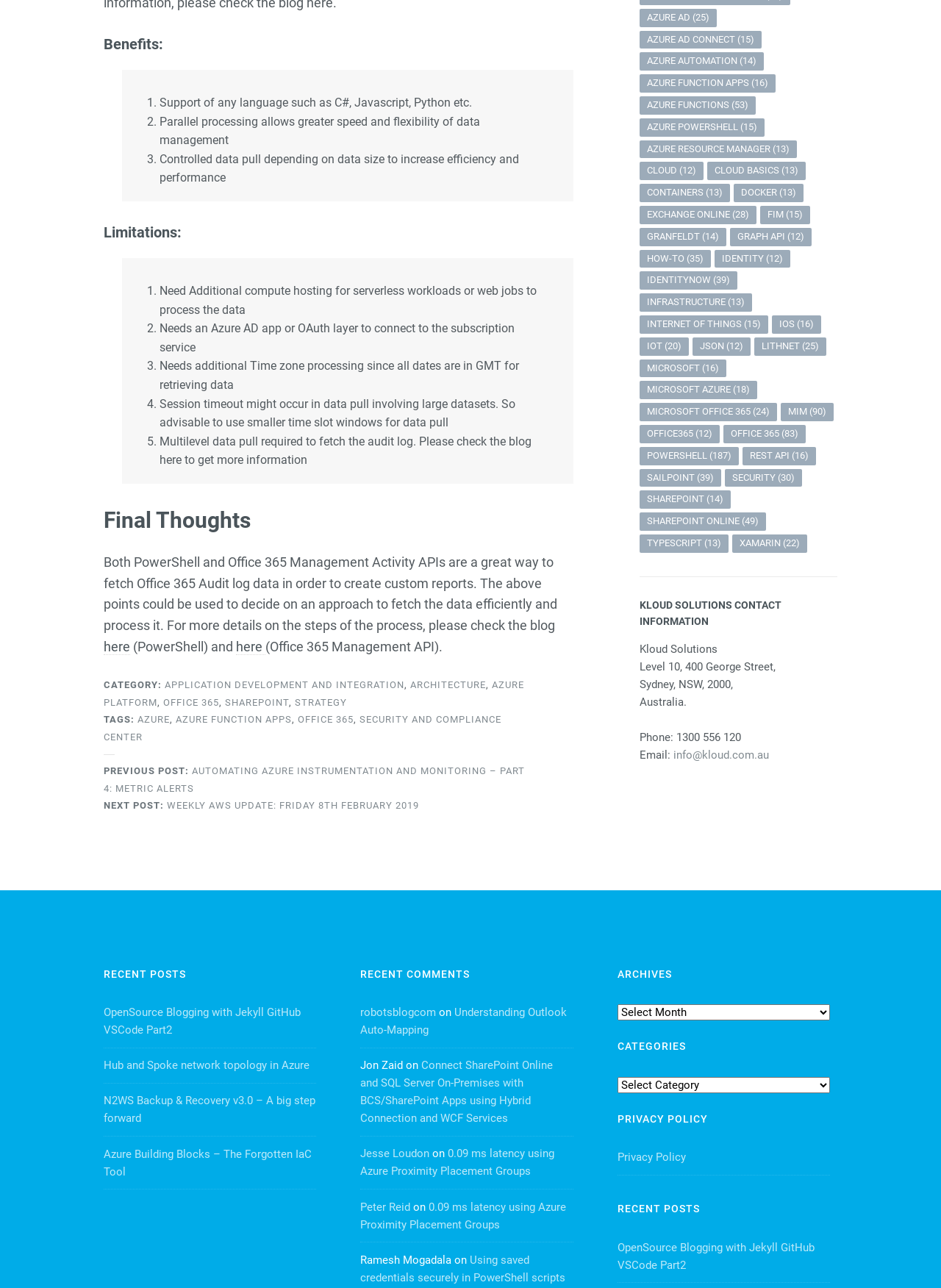What are the limitations of using PowerShell and Office 365 Management Activity APIs?
Using the visual information, respond with a single word or phrase.

Need additional compute hosting, needs Azure AD app, needs time zone processing